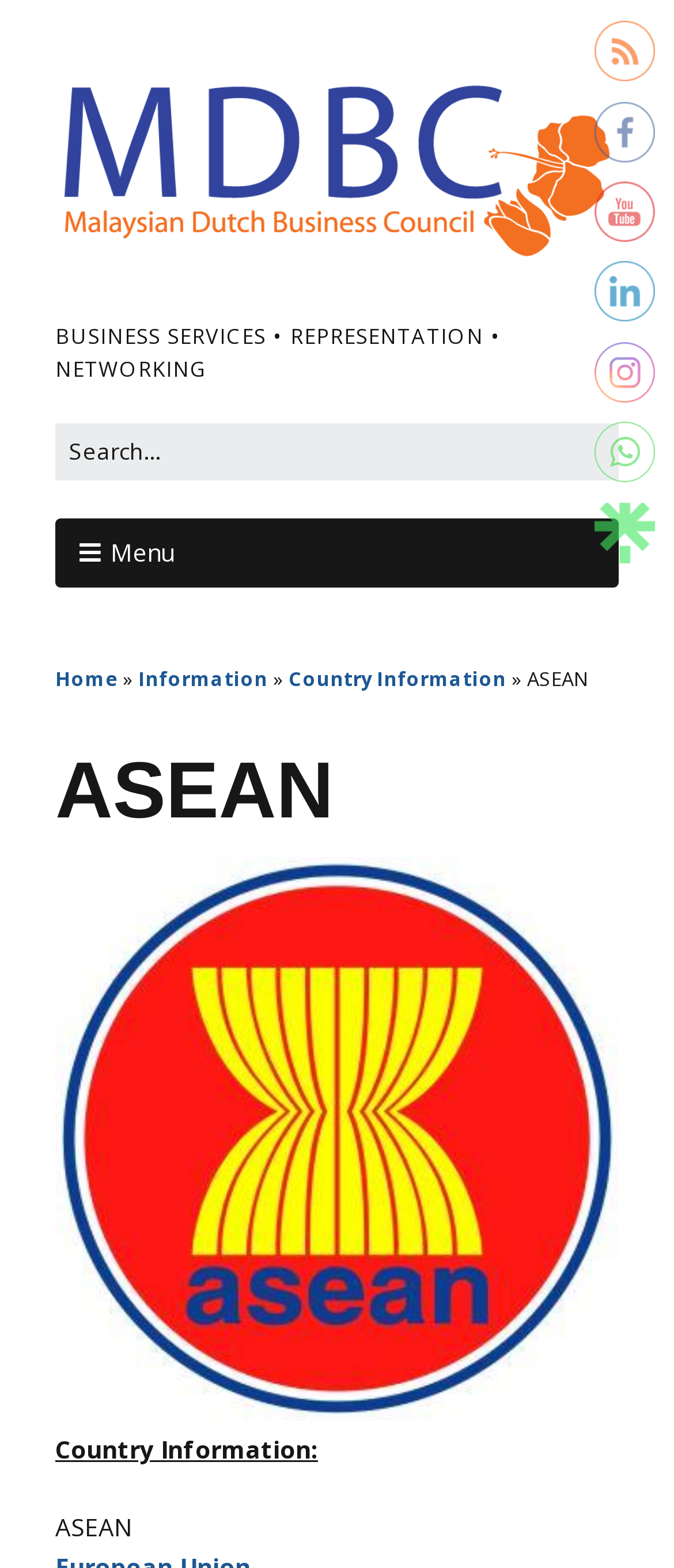From the webpage screenshot, identify the region described by alt="RSS" title="RSS". Provide the bounding box coordinates as (top-left x, top-left y, bottom-right x, bottom-right y), with each value being a floating point number between 0 and 1.

[0.885, 0.015, 0.974, 0.053]